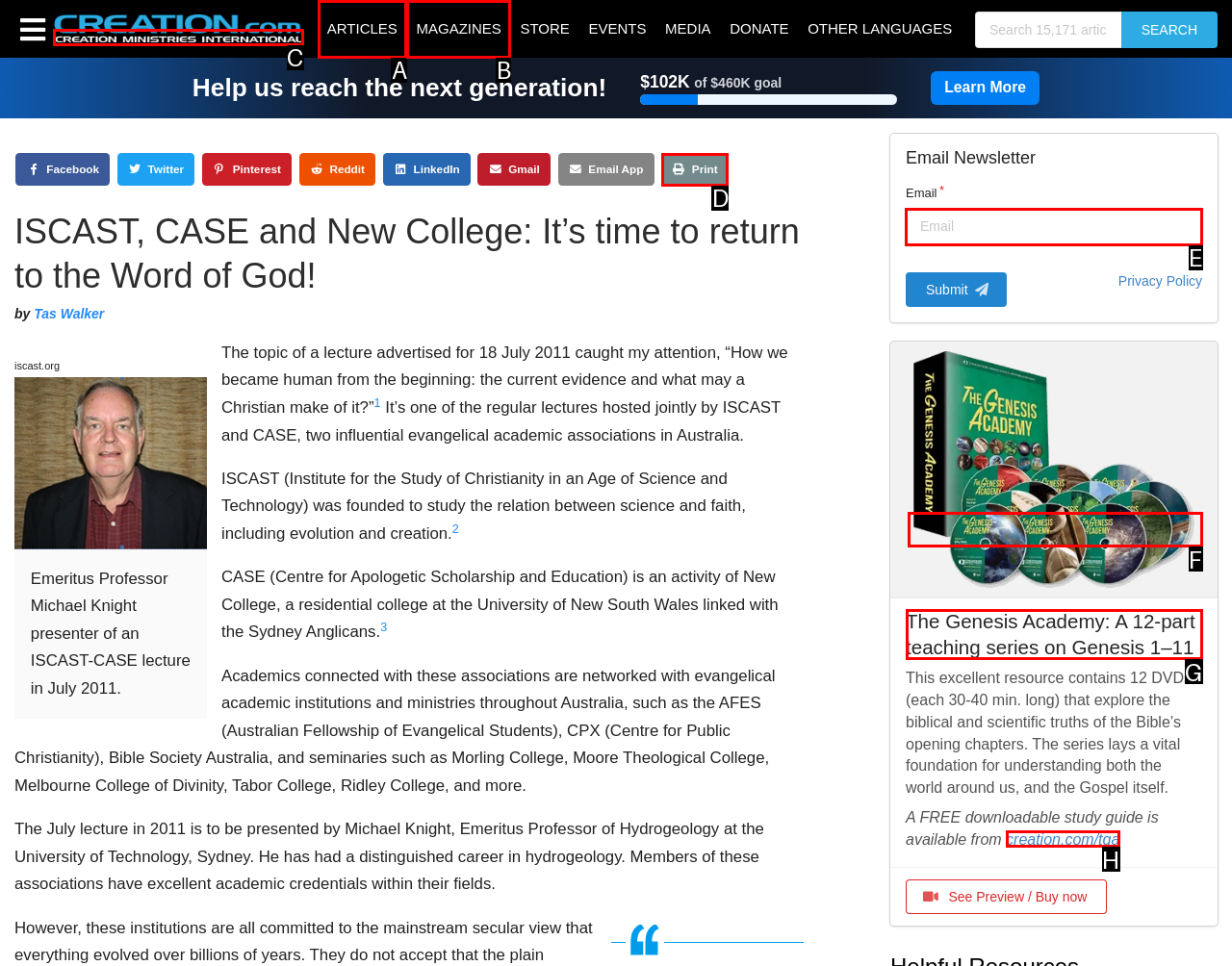Tell me which letter corresponds to the UI element that should be clicked to fulfill this instruction: Subscribe to the email newsletter
Answer using the letter of the chosen option directly.

E